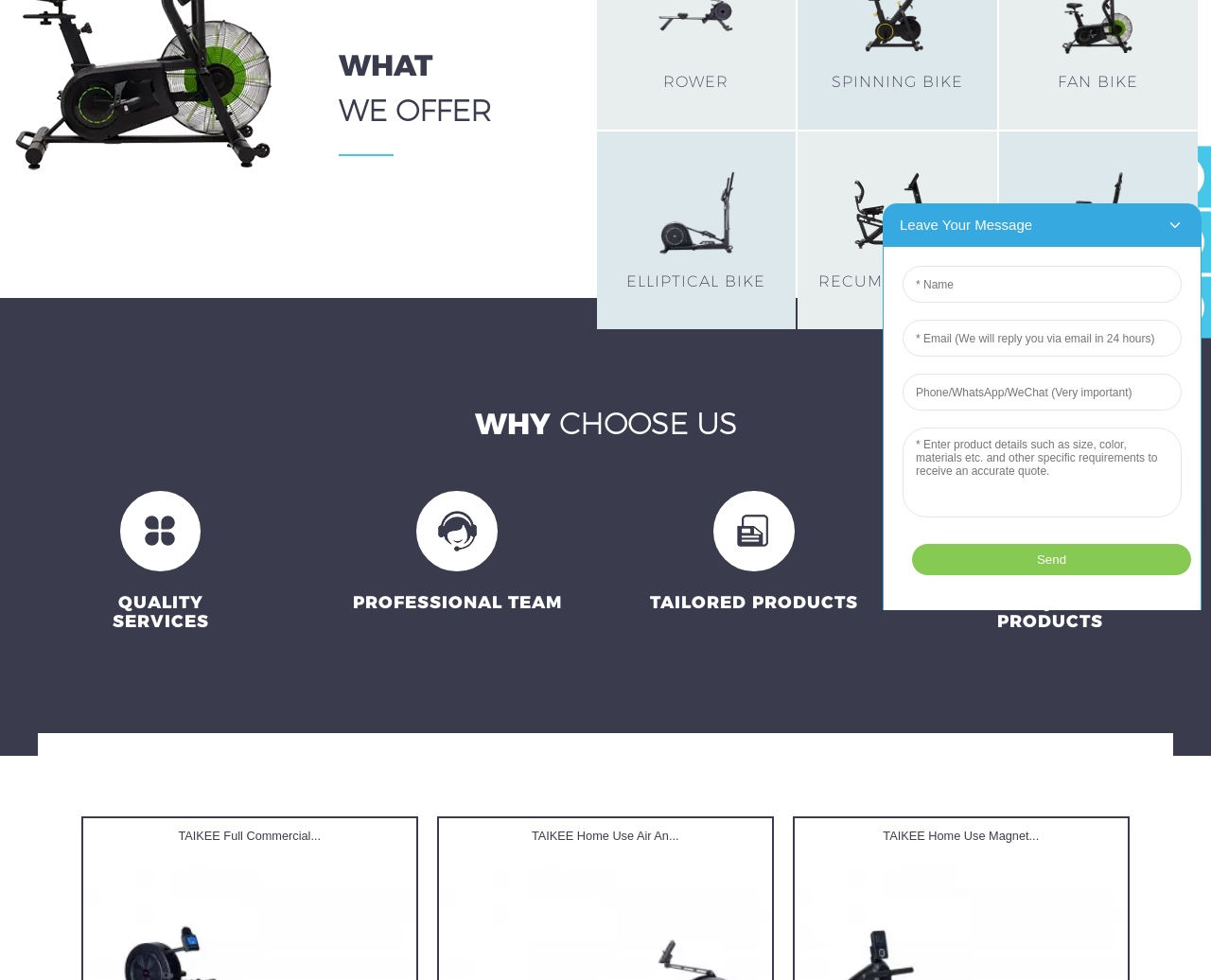Determine the bounding box coordinates of the UI element that matches the following description: "Fan Bike". The coordinates should be four float numbers between 0 and 1 in the format [left, top, right, bottom].

[0.825, 0.071, 0.989, 0.095]